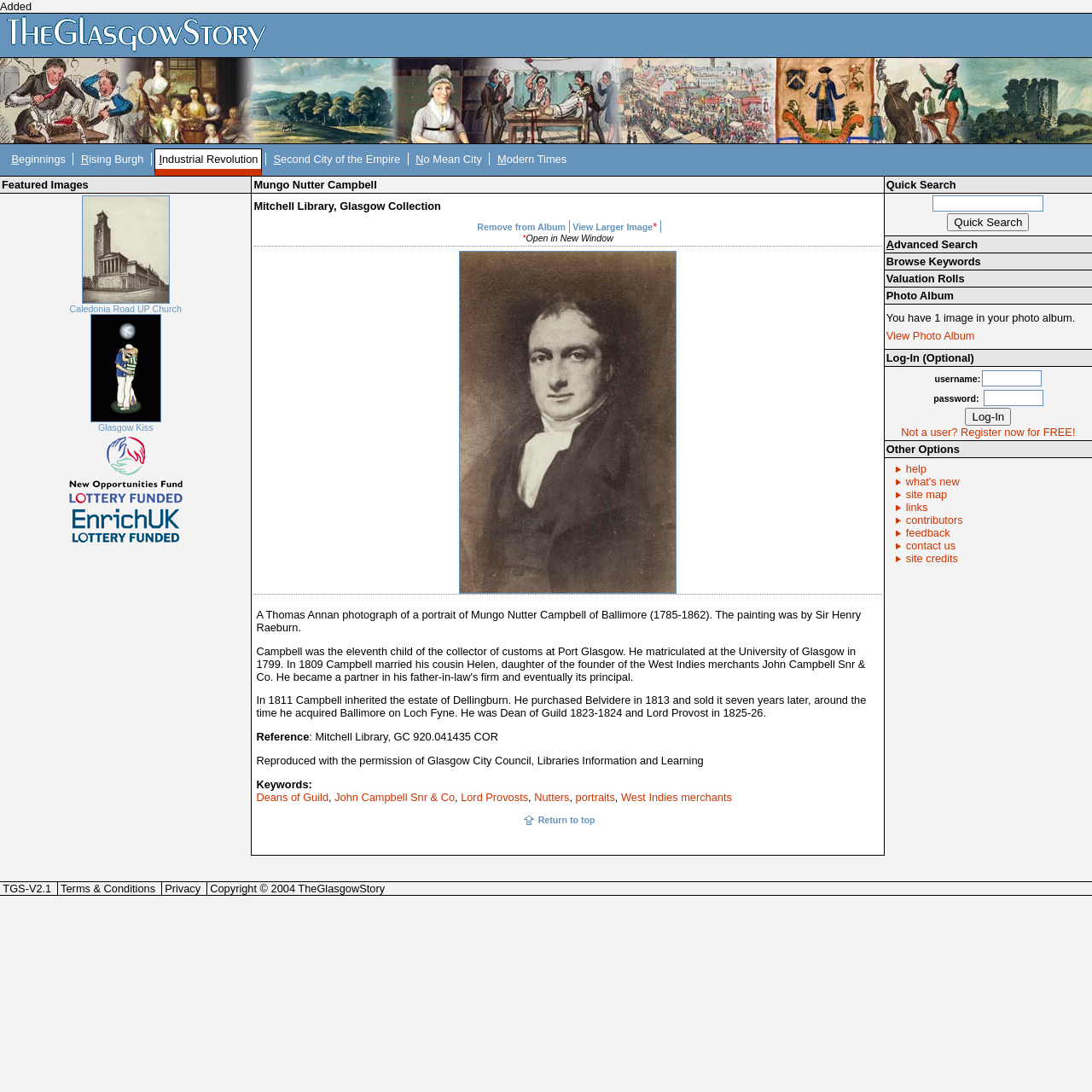Pinpoint the bounding box coordinates of the clickable element needed to complete the instruction: "View larger image". The coordinates should be provided as four float numbers between 0 and 1: [left, top, right, bottom].

[0.524, 0.203, 0.598, 0.212]